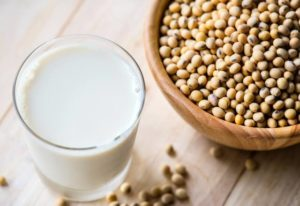What is the primary nutrient emphasized in soy products?
Please give a well-detailed answer to the question.

The caption highlights soy as a plant ingredient rich in essential amino acids, making it a valuable source of protein, which suggests that protein is the primary nutrient emphasized in soy products.